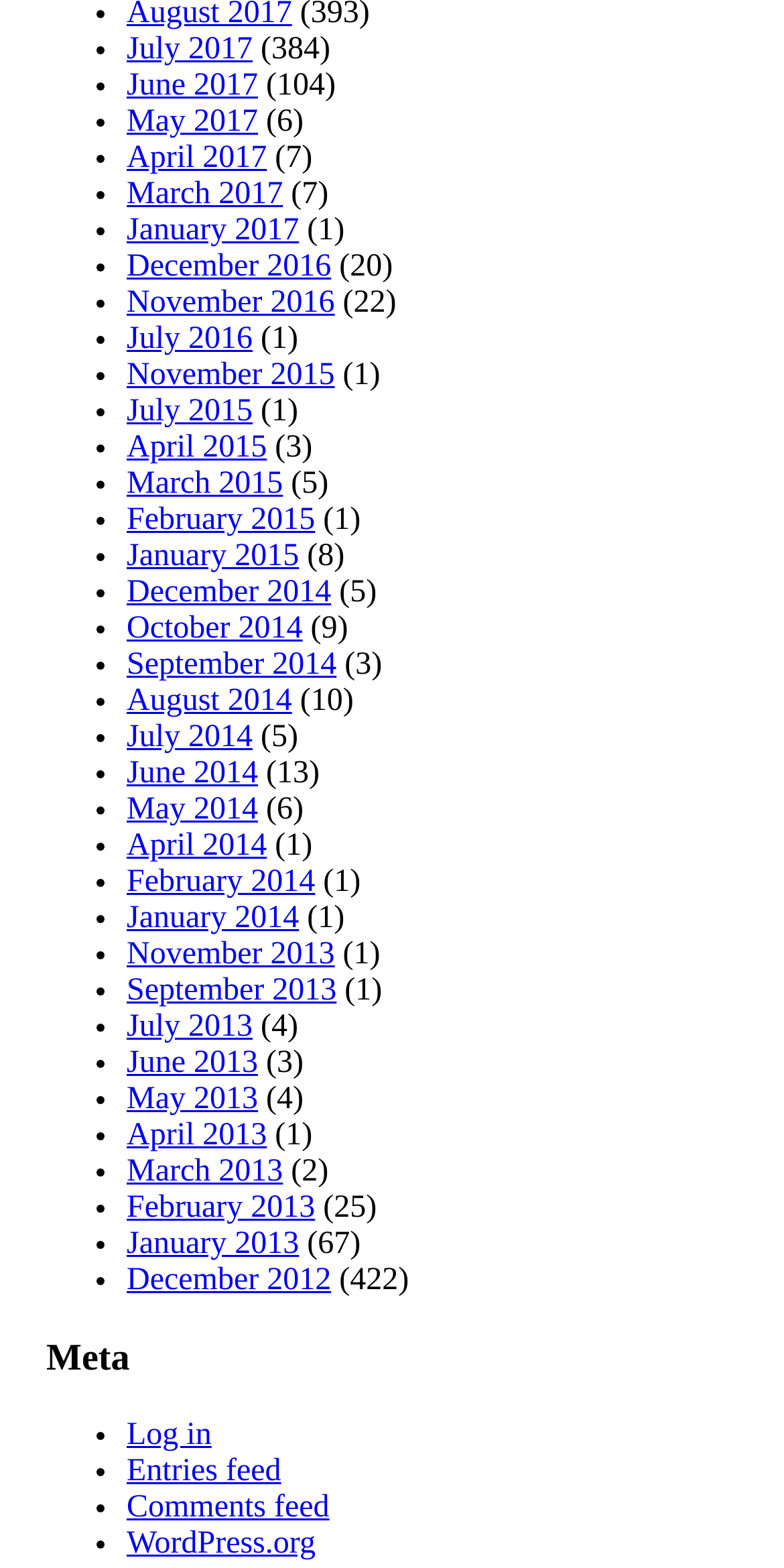Determine the bounding box coordinates of the element that should be clicked to execute the following command: "View June 2017".

[0.162, 0.044, 0.329, 0.065]